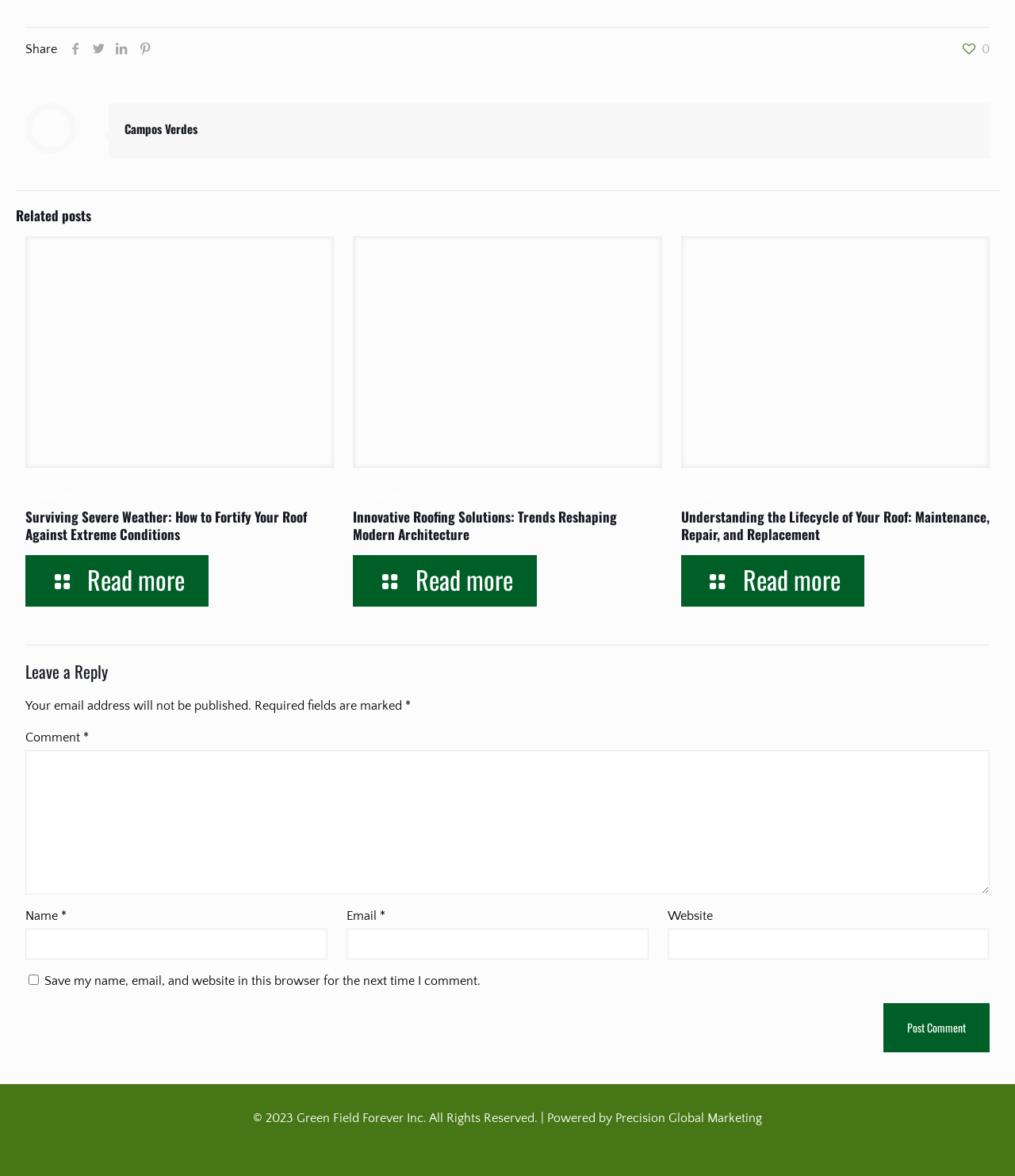Pinpoint the bounding box coordinates of the area that must be clicked to complete this instruction: "Share on Facebook".

[0.064, 0.036, 0.087, 0.048]